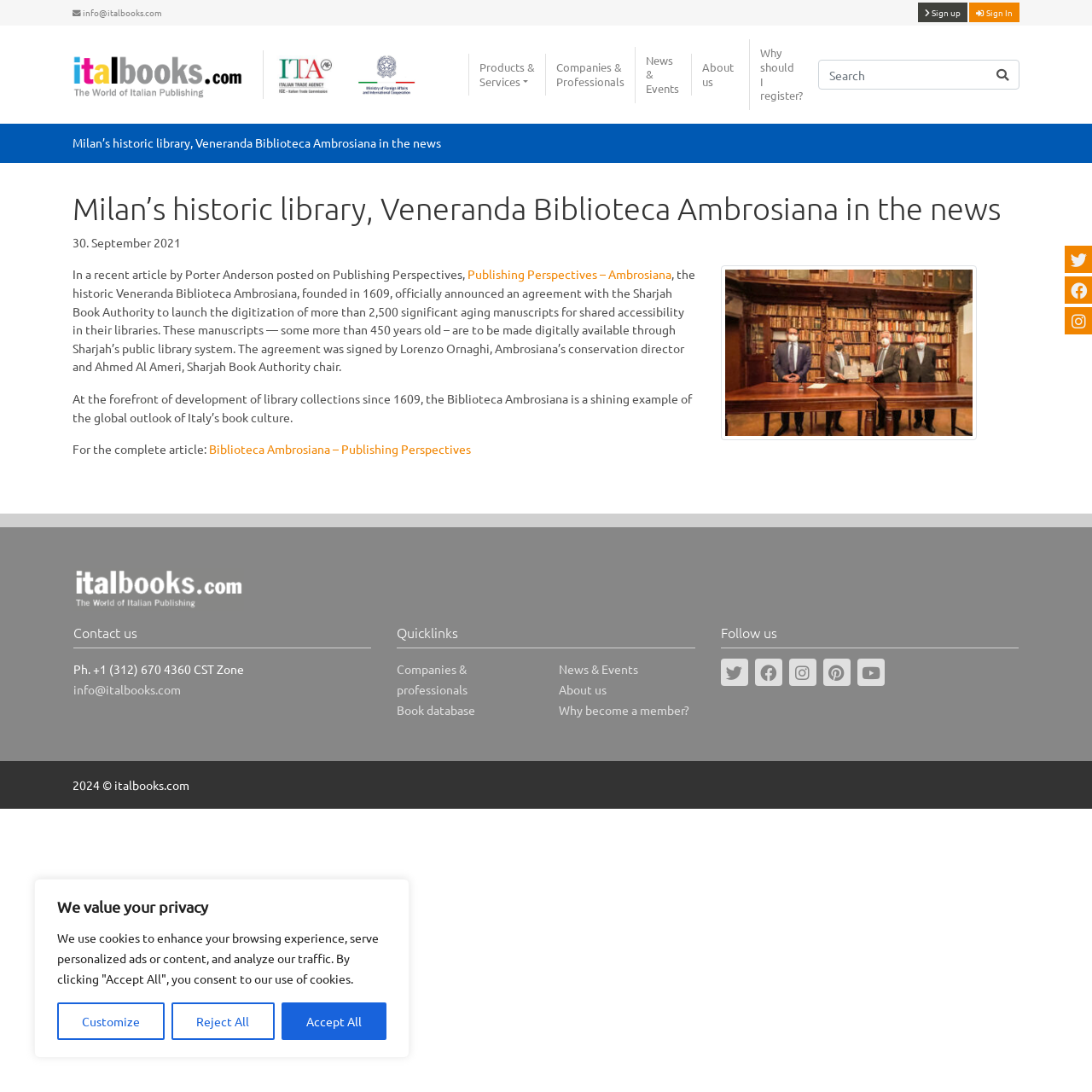Specify the bounding box coordinates of the area to click in order to execute this command: 'Follow on Facebook'. The coordinates should consist of four float numbers ranging from 0 to 1, and should be formatted as [left, top, right, bottom].

[0.66, 0.603, 0.685, 0.628]